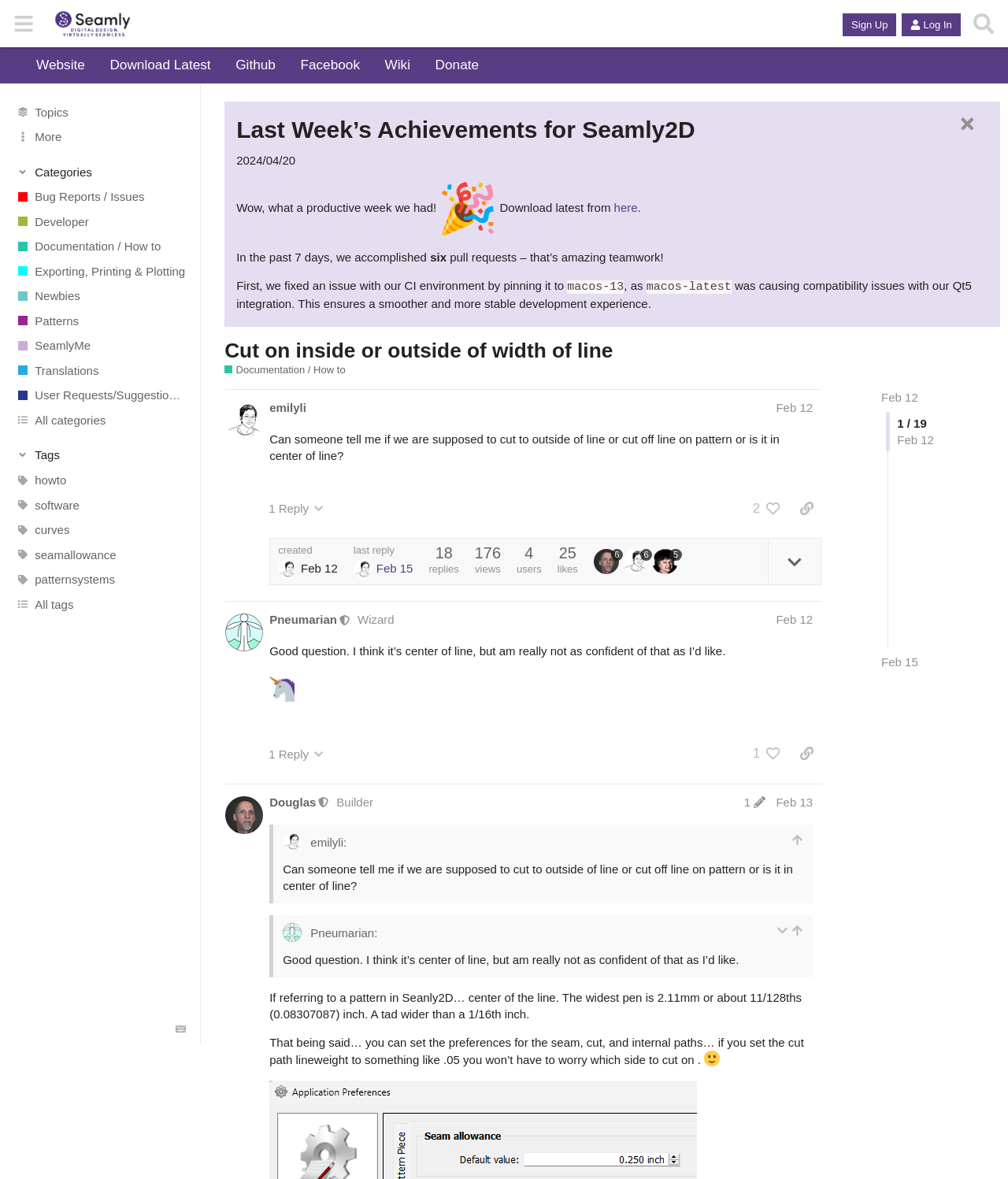Generate a comprehensive description of the webpage content.

The webpage appears to be a forum or discussion board for Seamly Patterns, a software for creating and managing sewing patterns. At the top of the page, there is a header section with a button to toggle the sidebar, a link to the Seamly Patterns Forum, and buttons to sign up and log in. 

Below the header, there is a navigation section with links to various categories, including Website, Download Latest, Github, Facebook, Wiki, and Donate. 

To the left of the main content area, there is a sidebar with links to different topics, including Bug Reports, Developer, Documentation, and Exporting, Printing & Plotting. There are also buttons to expand and collapse categories and tags. 

The main content area features a heading that reads "Last Week’s Achievements for Seamly2D" and a series of paragraphs describing the accomplishments of the past week, including fixing issues with the CI environment, enhancing the About dialog, addressing UI bugs, and implementing the Minimum Viable Product (MVP) for the Background Image feature. The text is interspersed with images, including an emoji and a screenshot. 

At the bottom of the page, there is a button to expand and collapse a section, and another button with an image.